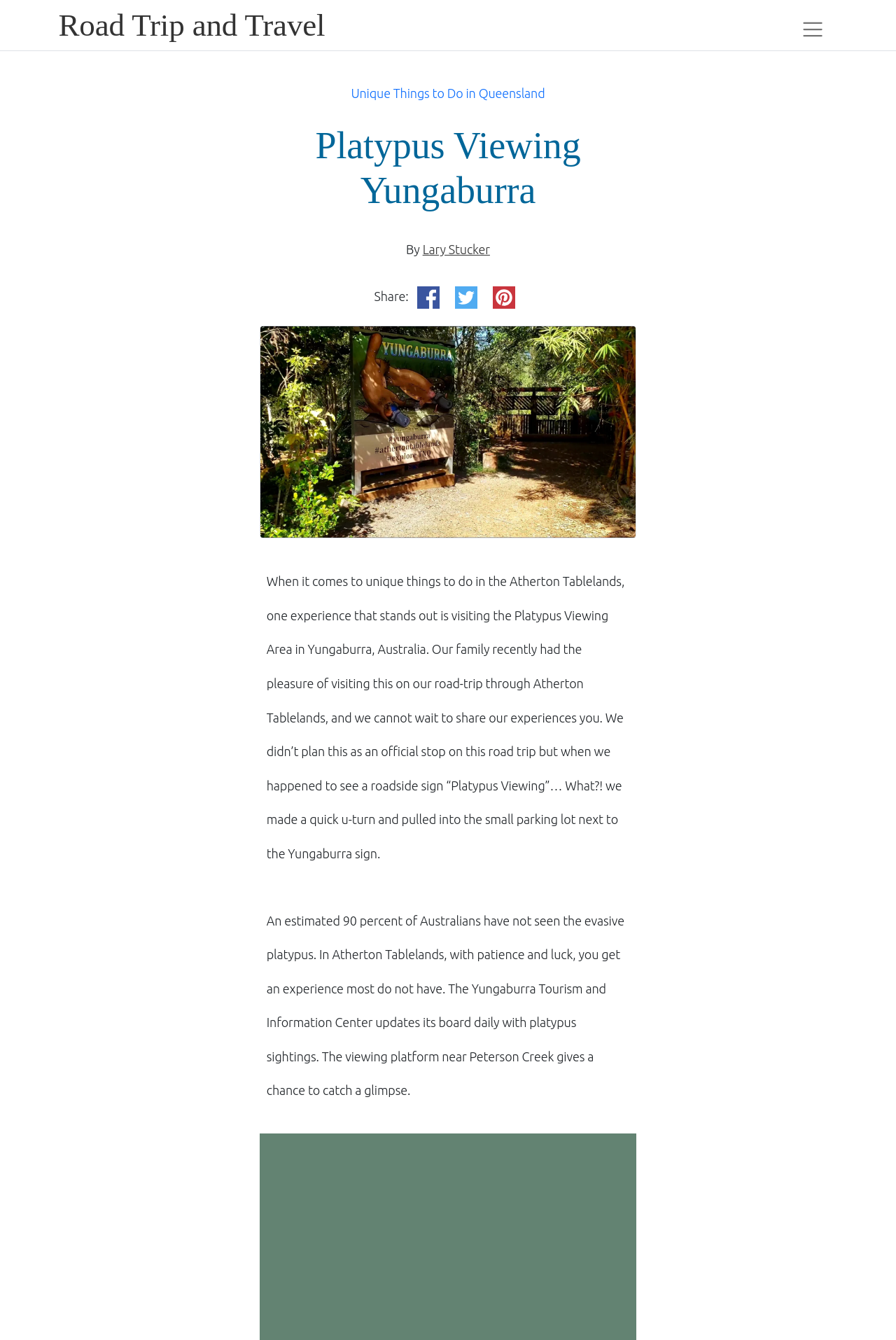Extract the bounding box coordinates for the UI element described by the text: "Disclaimer". The coordinates should be in the form of [left, top, right, bottom] with values between 0 and 1.

None